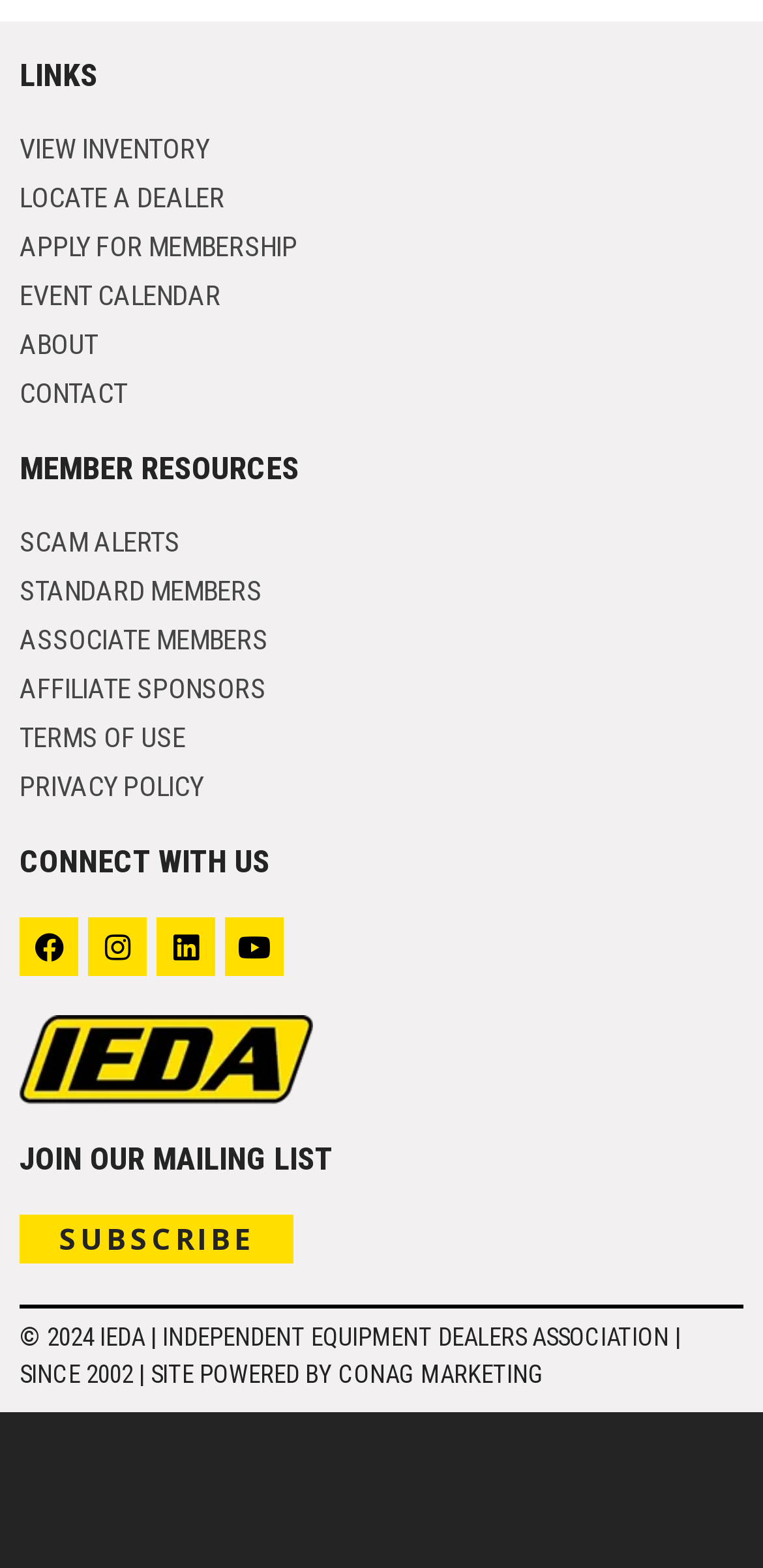Locate the coordinates of the bounding box for the clickable region that fulfills this instruction: "View inventory".

[0.026, 0.084, 0.974, 0.109]